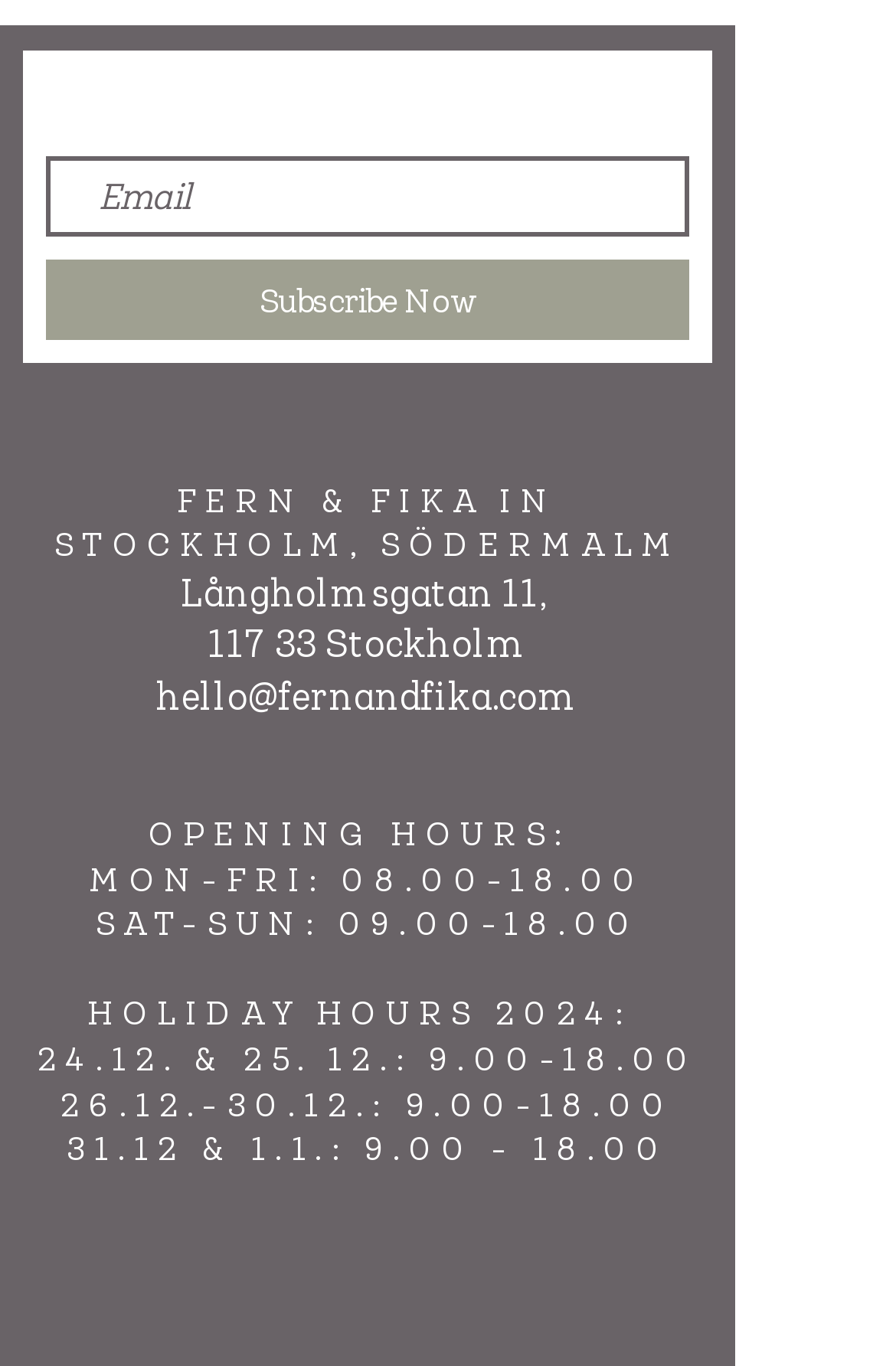Answer the question using only one word or a concise phrase: What is the contact email address?

hello@fernandfika.com